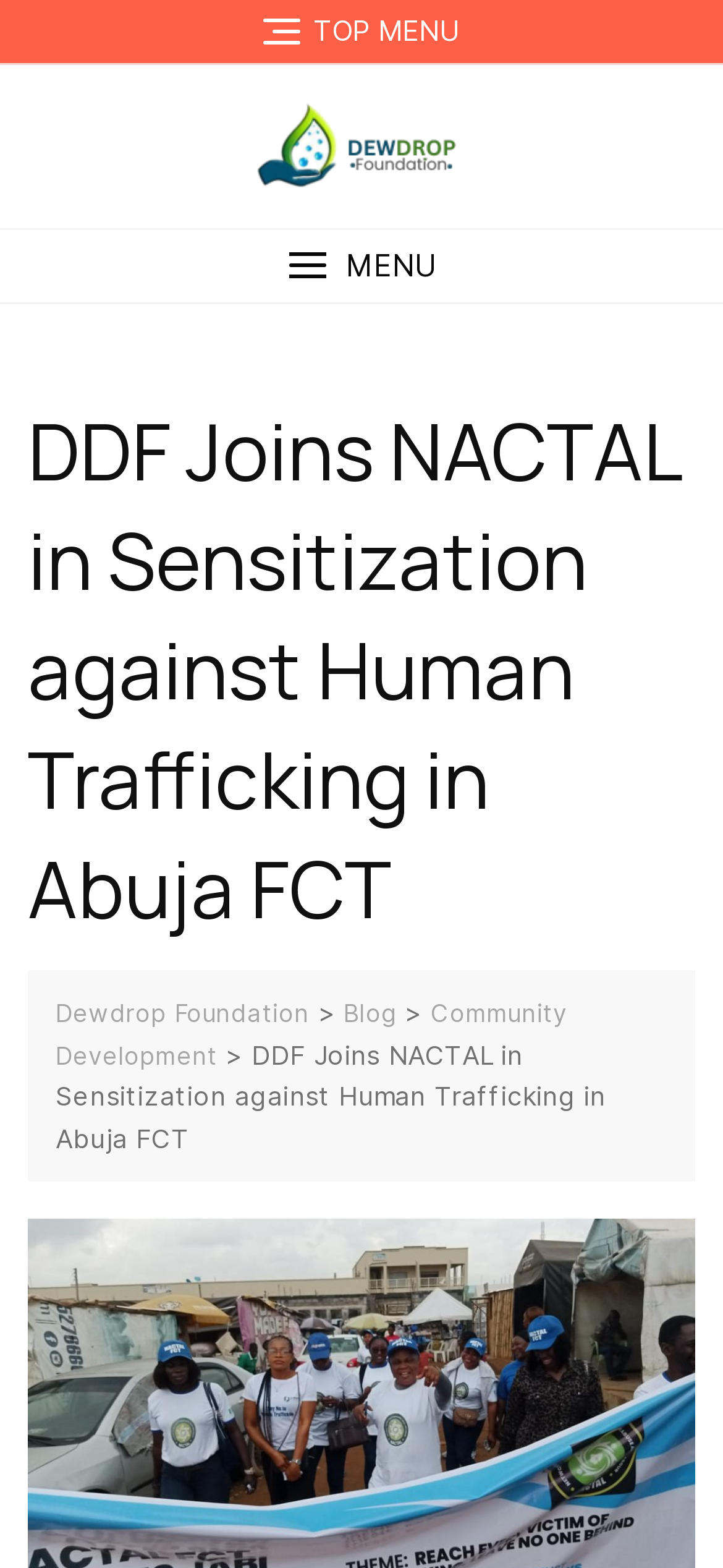Answer the following query concisely with a single word or phrase:
What is the name of the location mentioned?

Abuja FCT